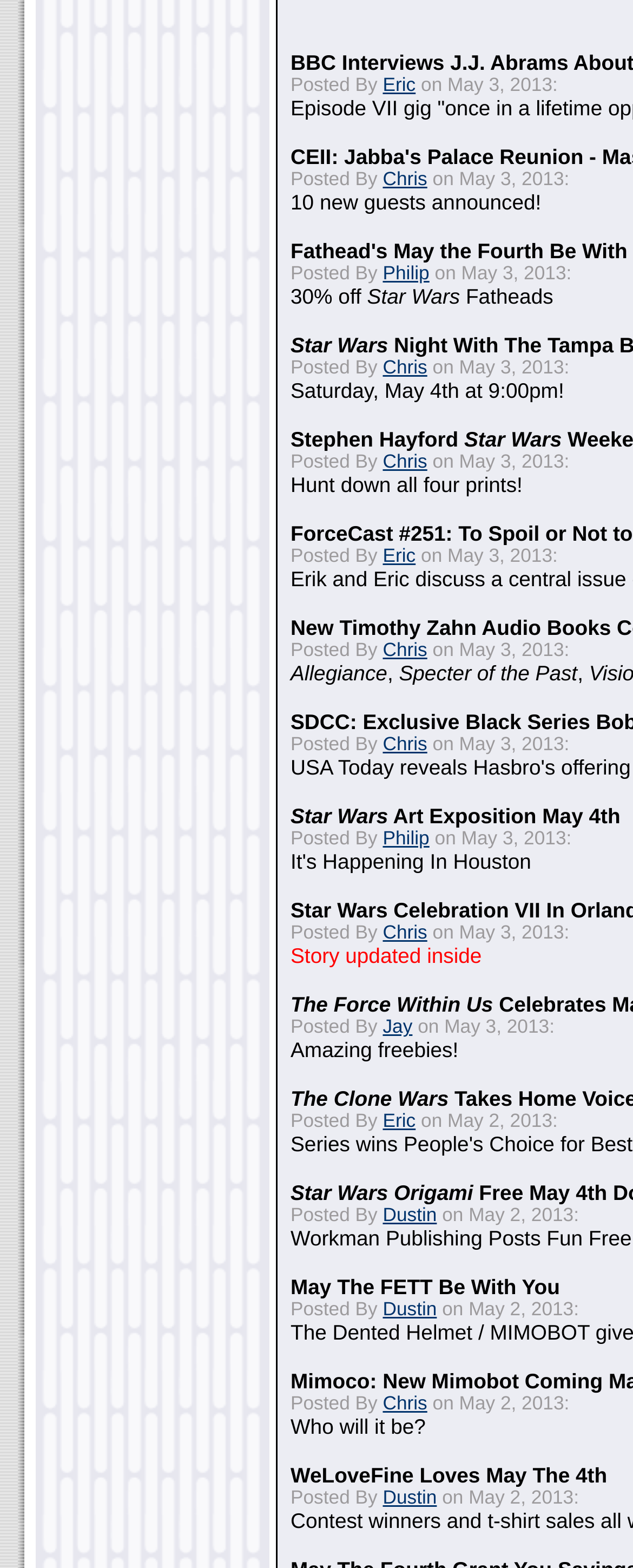What is the theme of the posts?
Provide an in-depth answer to the question, covering all aspects.

I looked at the content of the posts and noticed that many of them mention Star Wars, including specific references to characters and events. This suggests that the theme of the posts is Star Wars.